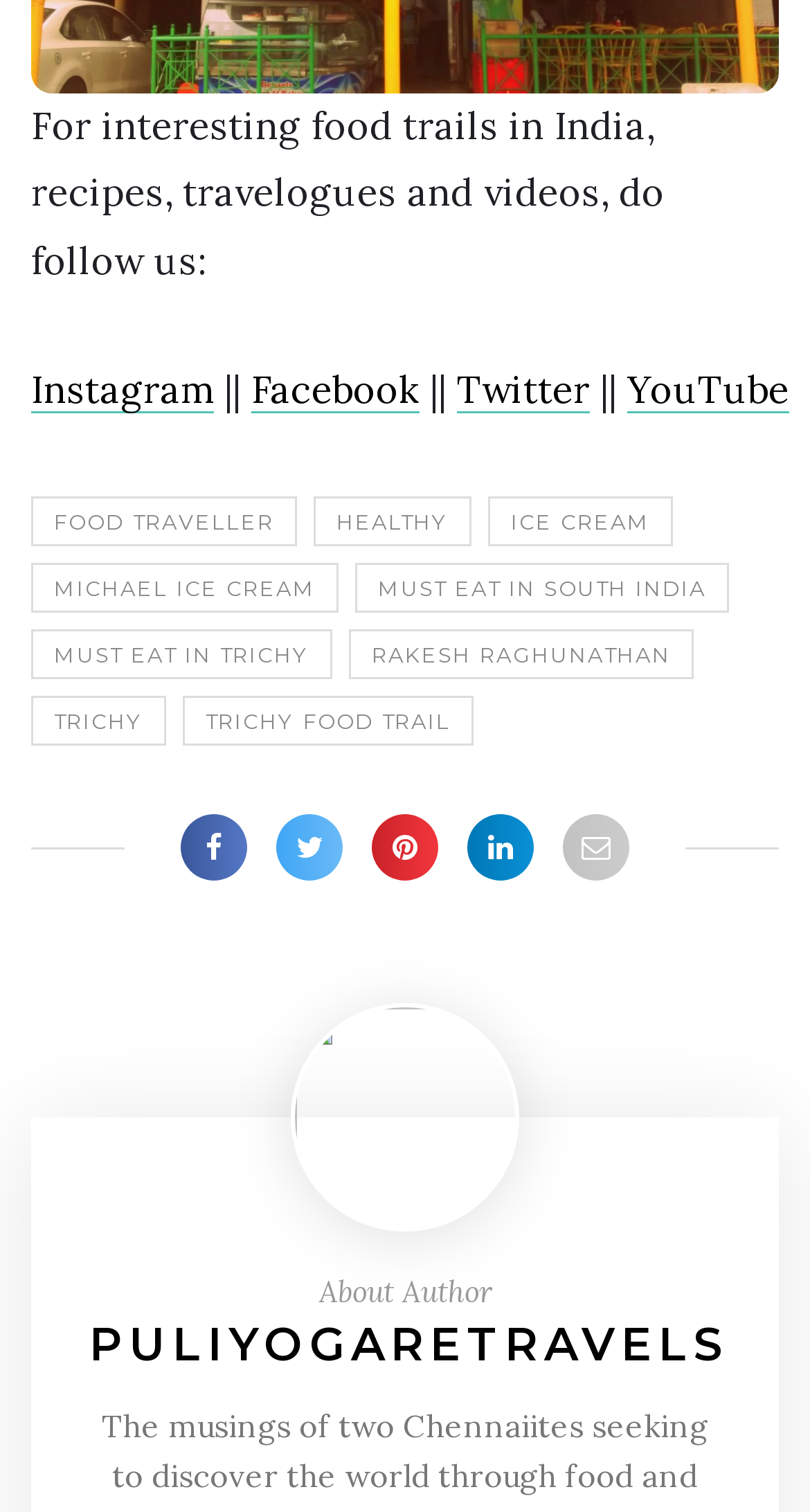Please specify the bounding box coordinates of the region to click in order to perform the following instruction: "Follow on Instagram".

[0.038, 0.241, 0.264, 0.273]